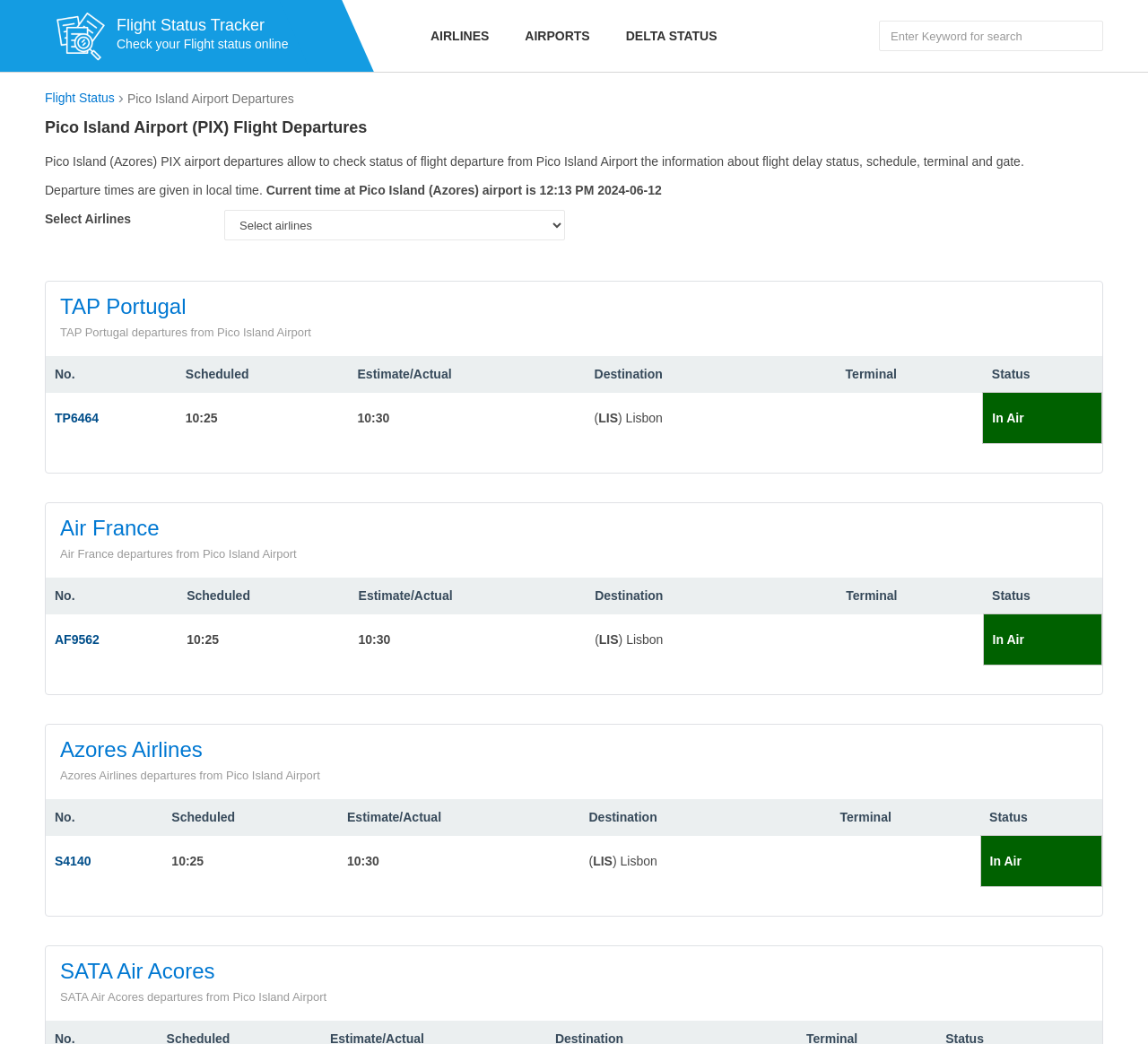What airlines are listed on the webpage?
Refer to the screenshot and deliver a thorough answer to the question presented.

The webpage lists several airlines, including TAP Portugal, Air France, Azores Airlines, and SATA Air Acores. These airlines are listed as links on the webpage, along with their respective departure information from Pico Island Airport.